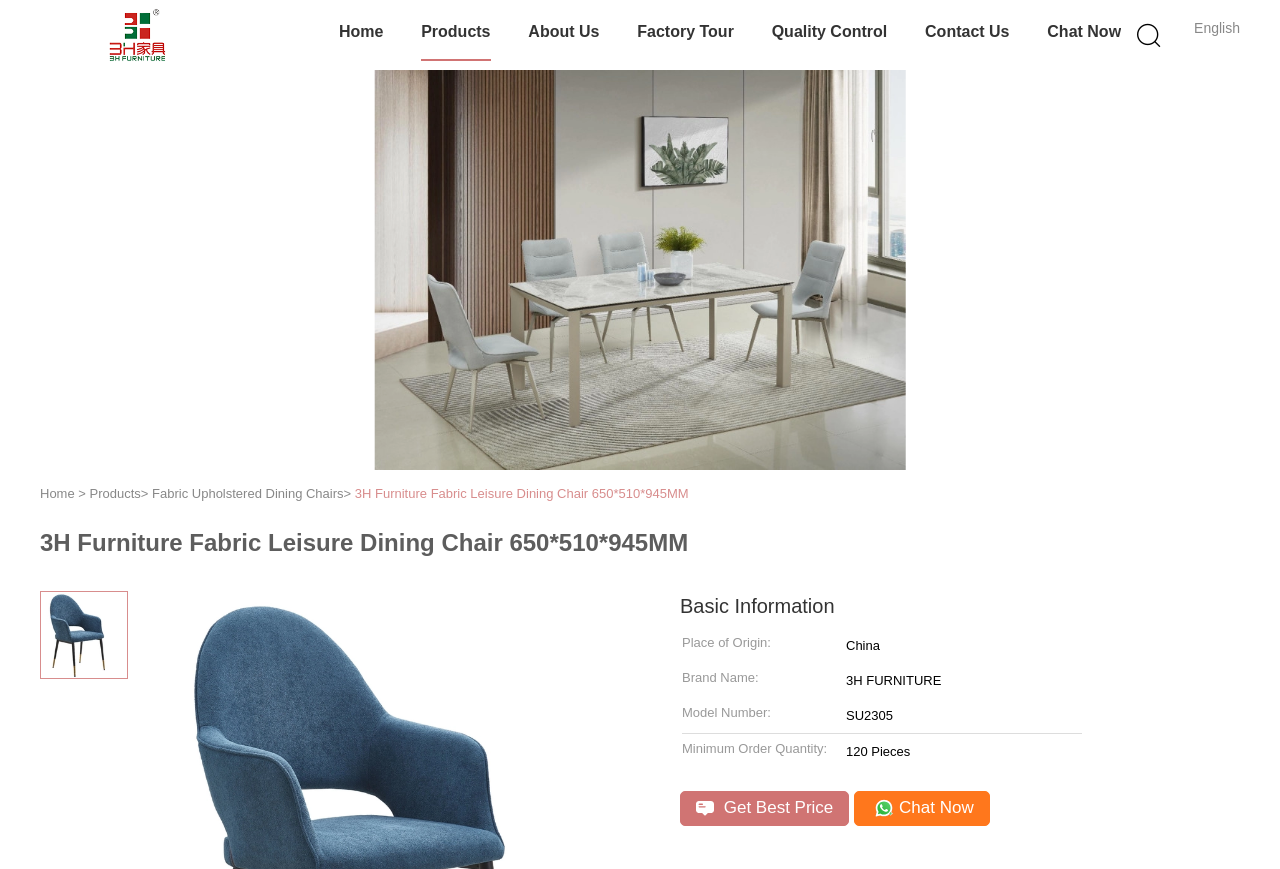Given the element description, predict the bounding box coordinates in the format (top-left x, top-left y, bottom-right x, bottom-right y), using floating point numbers between 0 and 1: Corneal Abrasion: A Comprehensive Overview

None